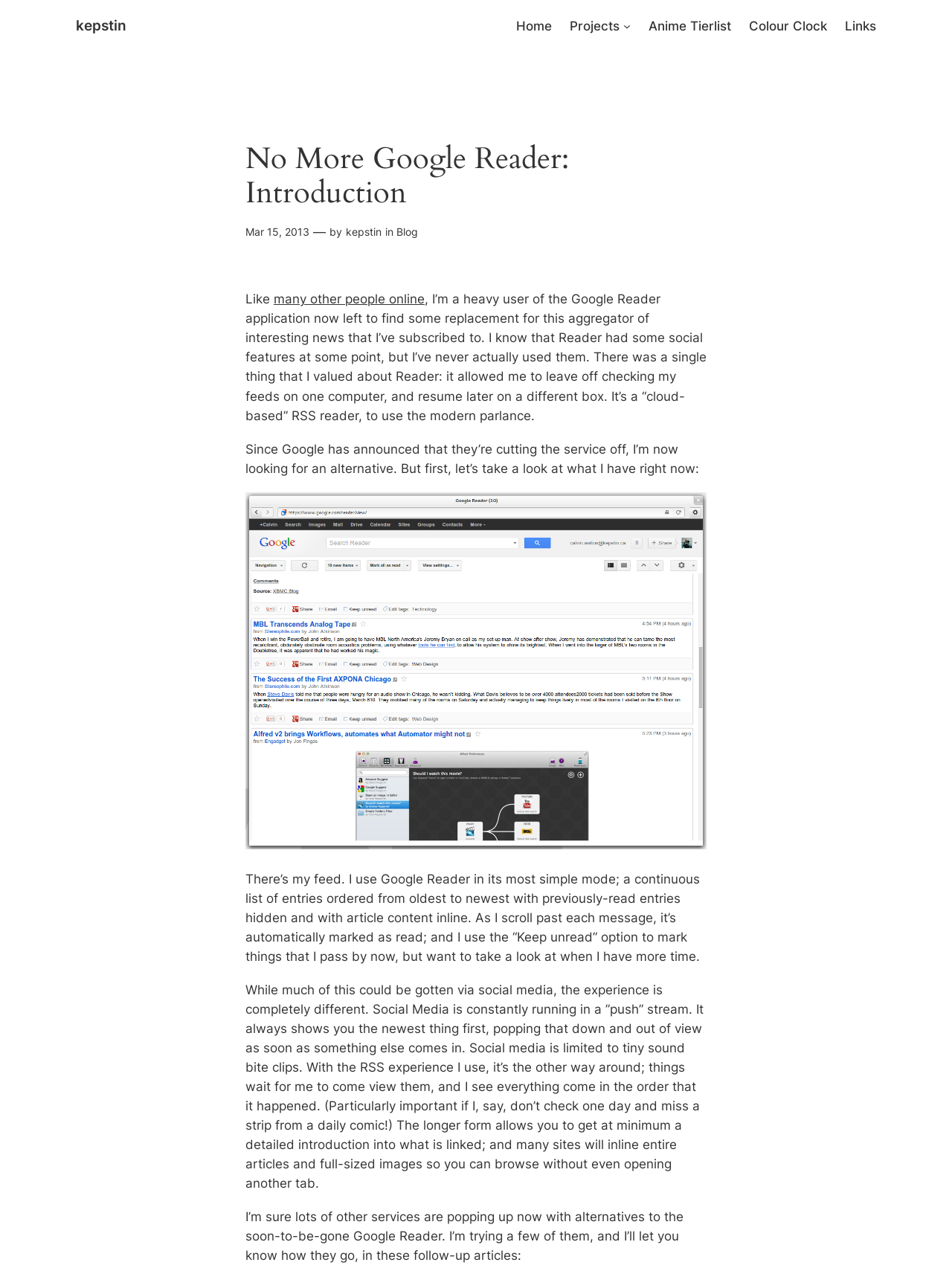Find the bounding box coordinates of the clickable region needed to perform the following instruction: "go to home page". The coordinates should be provided as four float numbers between 0 and 1, i.e., [left, top, right, bottom].

[0.542, 0.013, 0.58, 0.028]